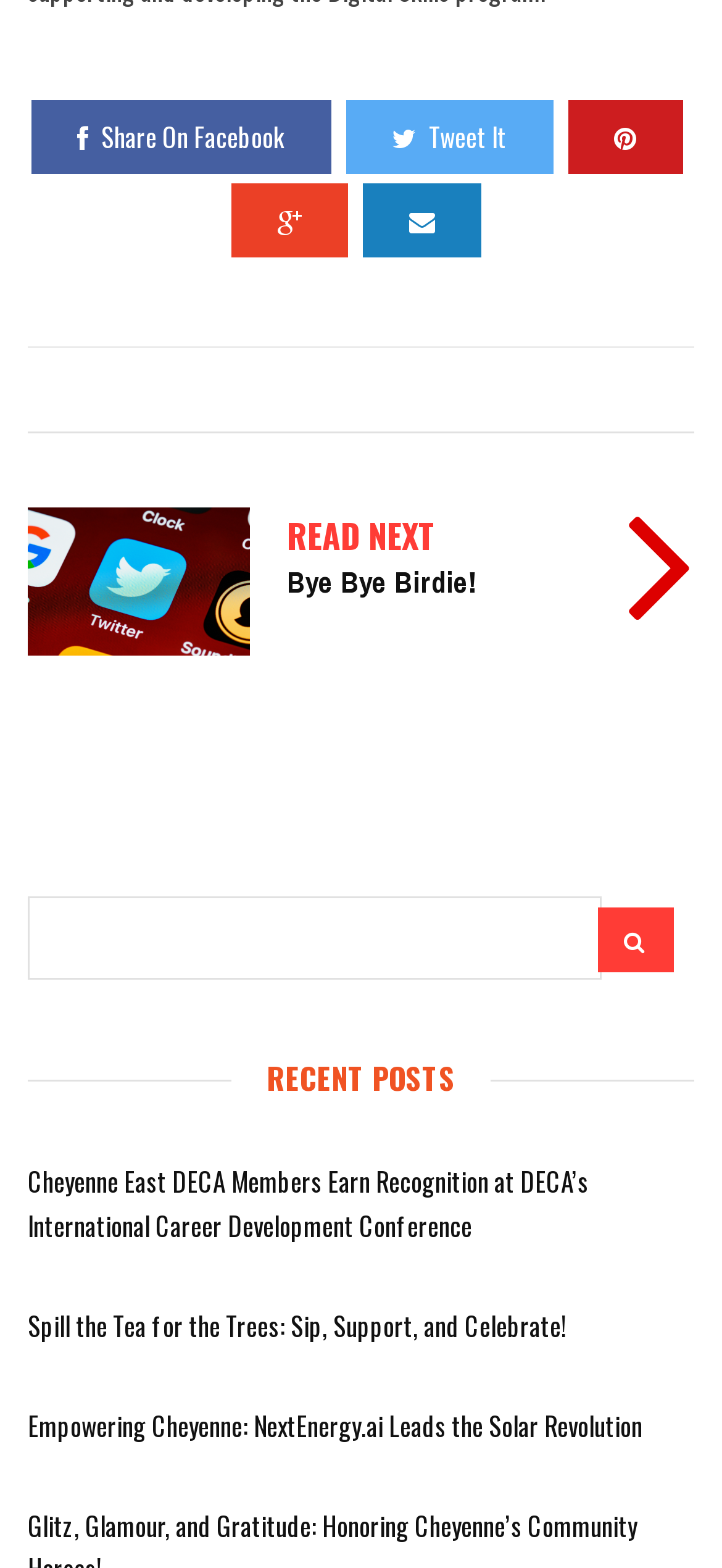What is the title of the first post?
Look at the screenshot and respond with one word or a short phrase.

Bye Bye Birdie!